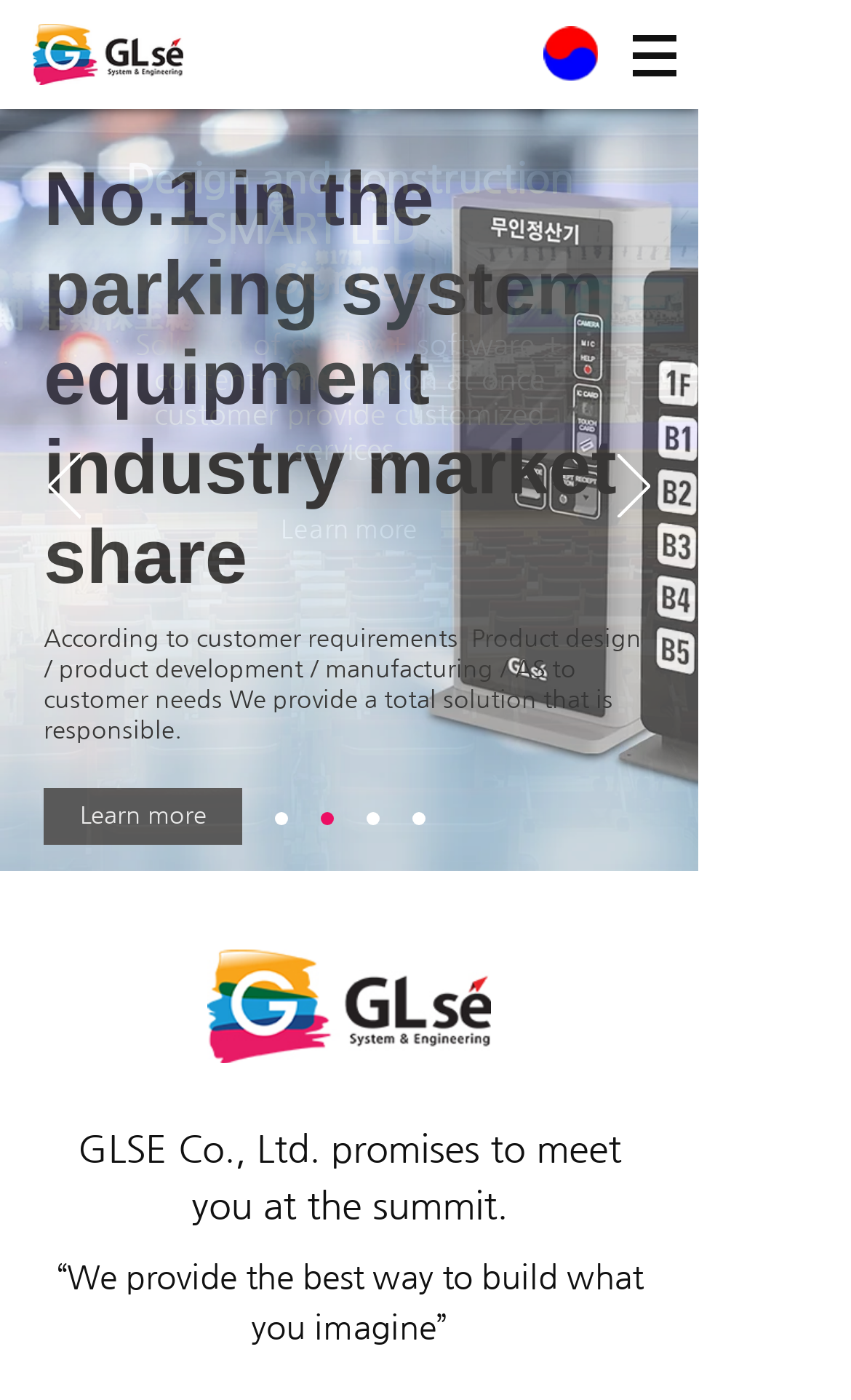Given the element description "parent_node: HOME" in the screenshot, predict the bounding box coordinates of that UI element.

None